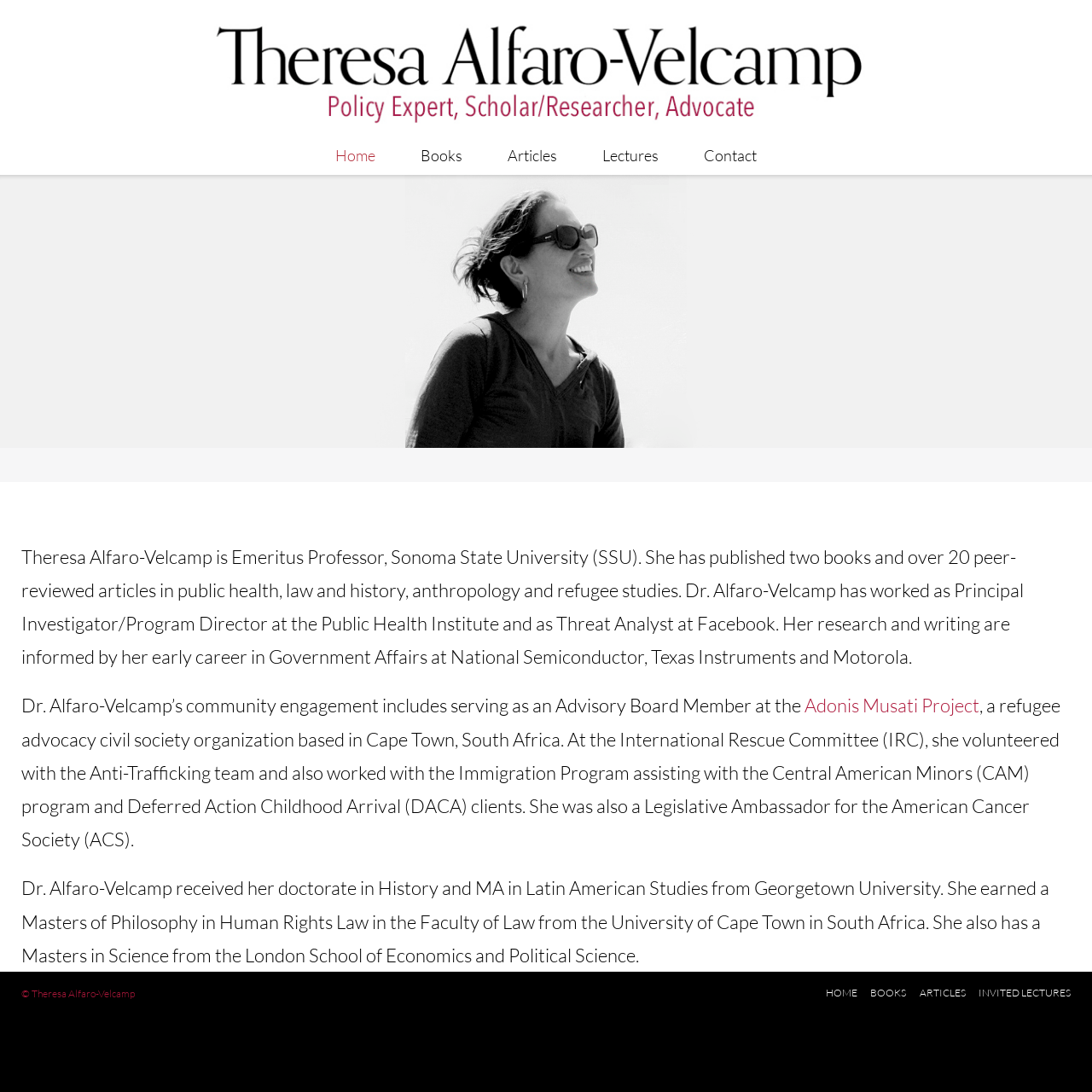Respond with a single word or phrase for the following question: 
Where did Theresa Alfaro-Velcamp earn her Masters of Philosophy in Human Rights Law?

University of Cape Town